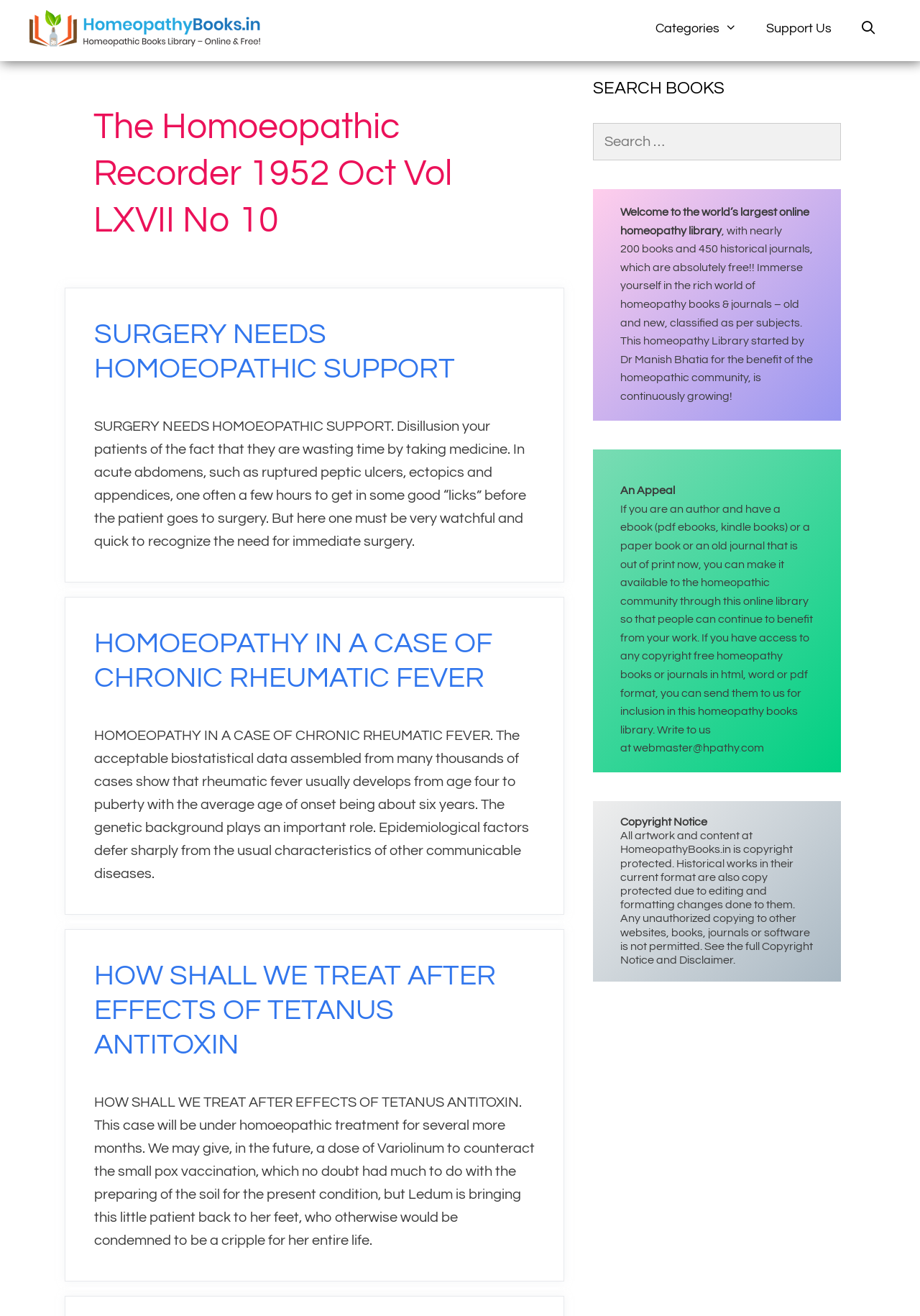Can you provide the bounding box coordinates for the element that should be clicked to implement the instruction: "View the 'Copyright Notice'"?

[0.645, 0.609, 0.914, 0.746]